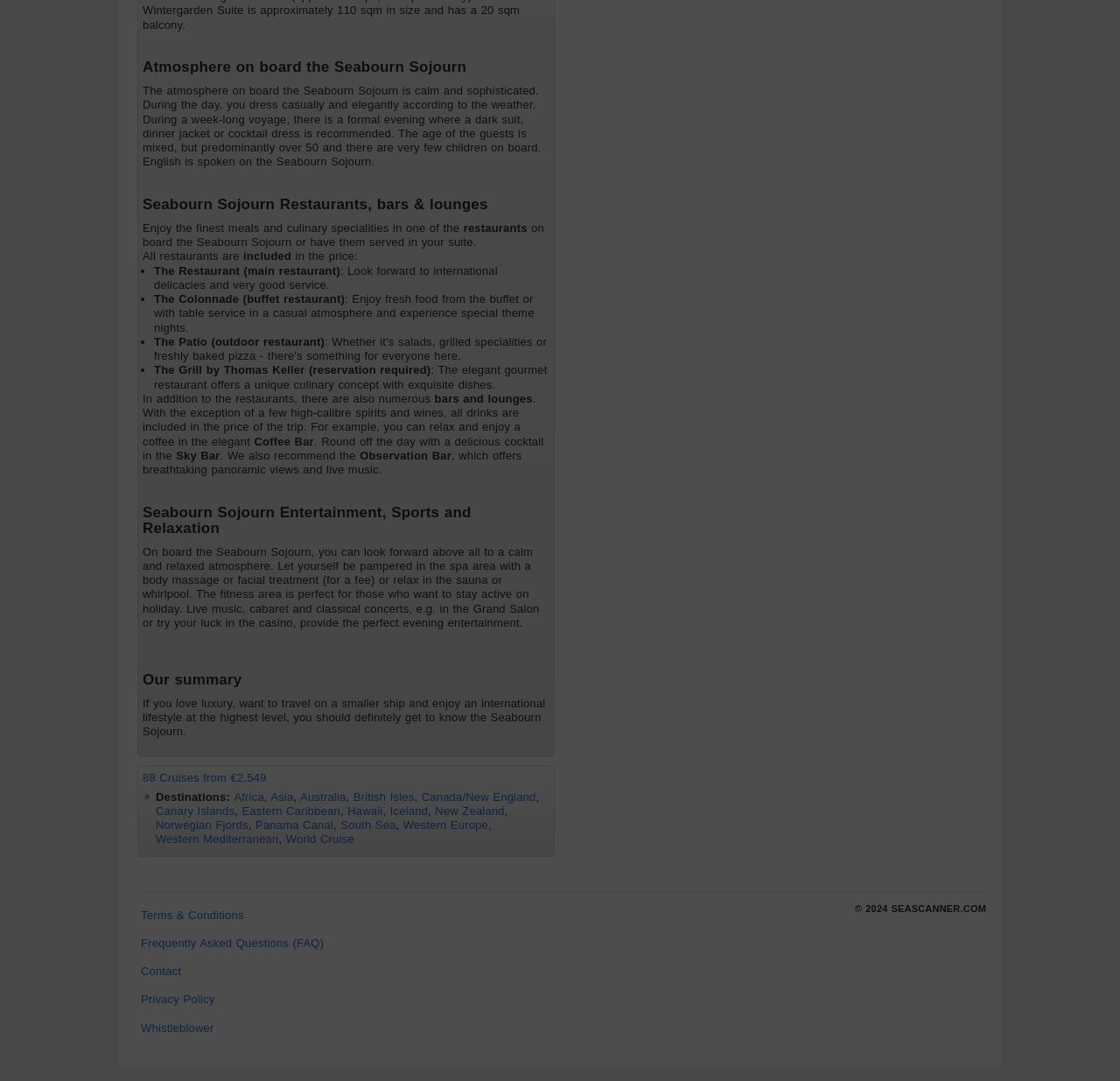Provide the bounding box coordinates of the UI element that matches the description: "Hawaii".

[0.31, 0.744, 0.342, 0.756]